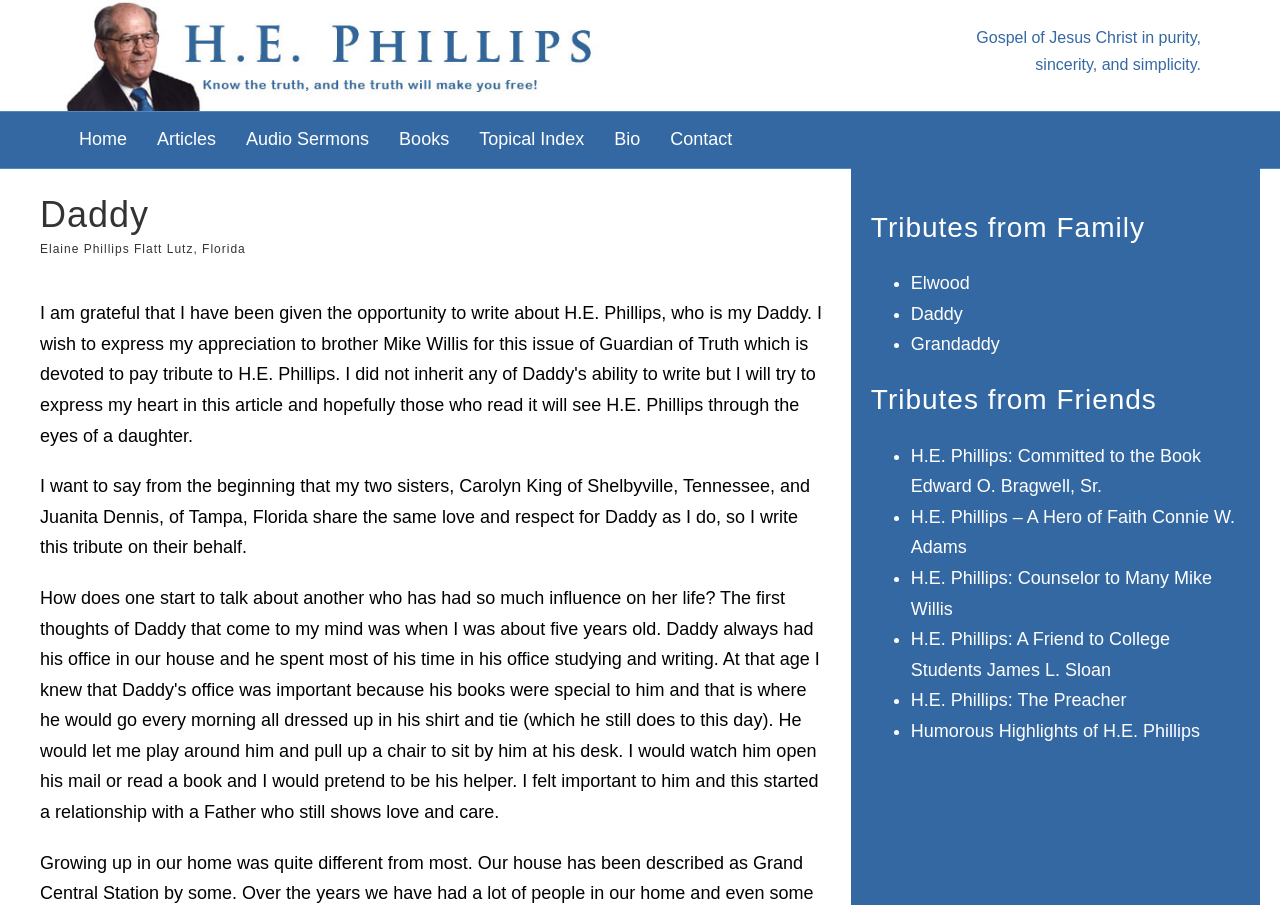Determine the bounding box coordinates of the clickable element to complete this instruction: "Click on the 'Home' link". Provide the coordinates in the format of four float numbers between 0 and 1, [left, top, right, bottom].

[0.05, 0.124, 0.111, 0.185]